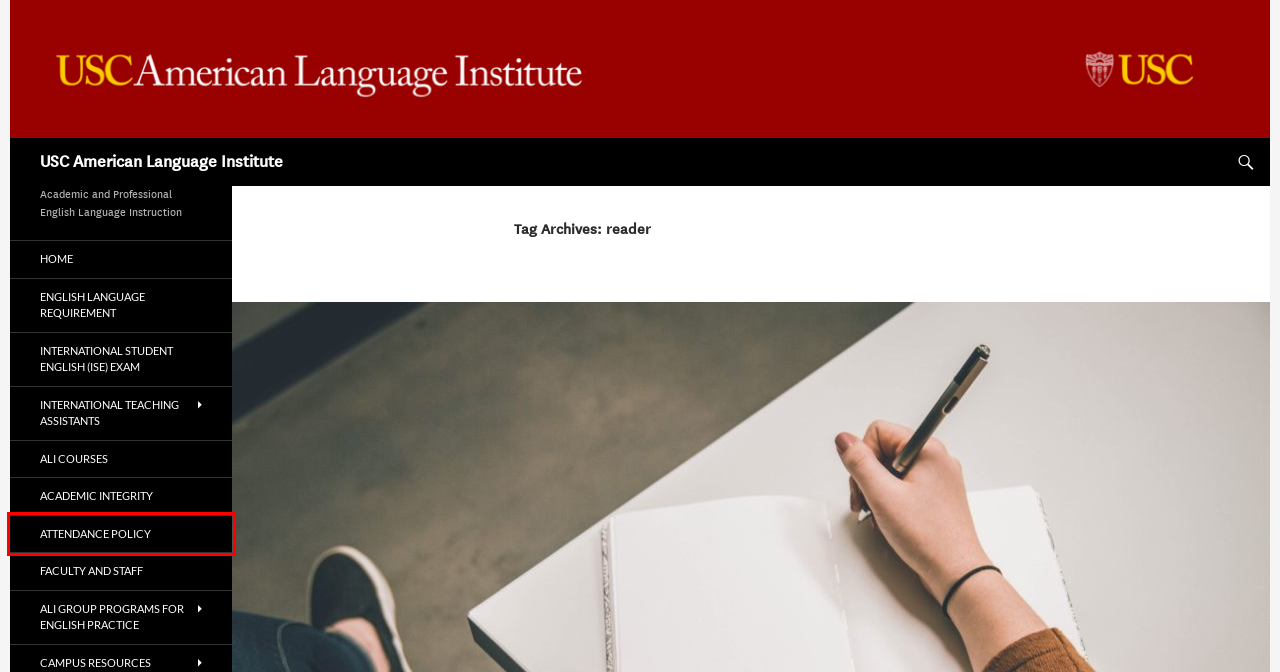You are provided with a screenshot of a webpage highlighting a UI element with a red bounding box. Choose the most suitable webpage description that matches the new page after clicking the element in the bounding box. Here are the candidates:
A. Conversation Groups | USC American Language Institute
B. USC American Language Institute | Academic and Professional English Language  Instruction
C. English Language Requirement | USC American Language Institute
D. ALI Courses | USC American Language Institute
E. Attendance Policy | USC American Language Institute
F. International Student English (ISE) Exam | USC American Language Institute
G. Faculty and Staff | USC American Language Institute
H. Academic Integrity | USC American Language Institute

E